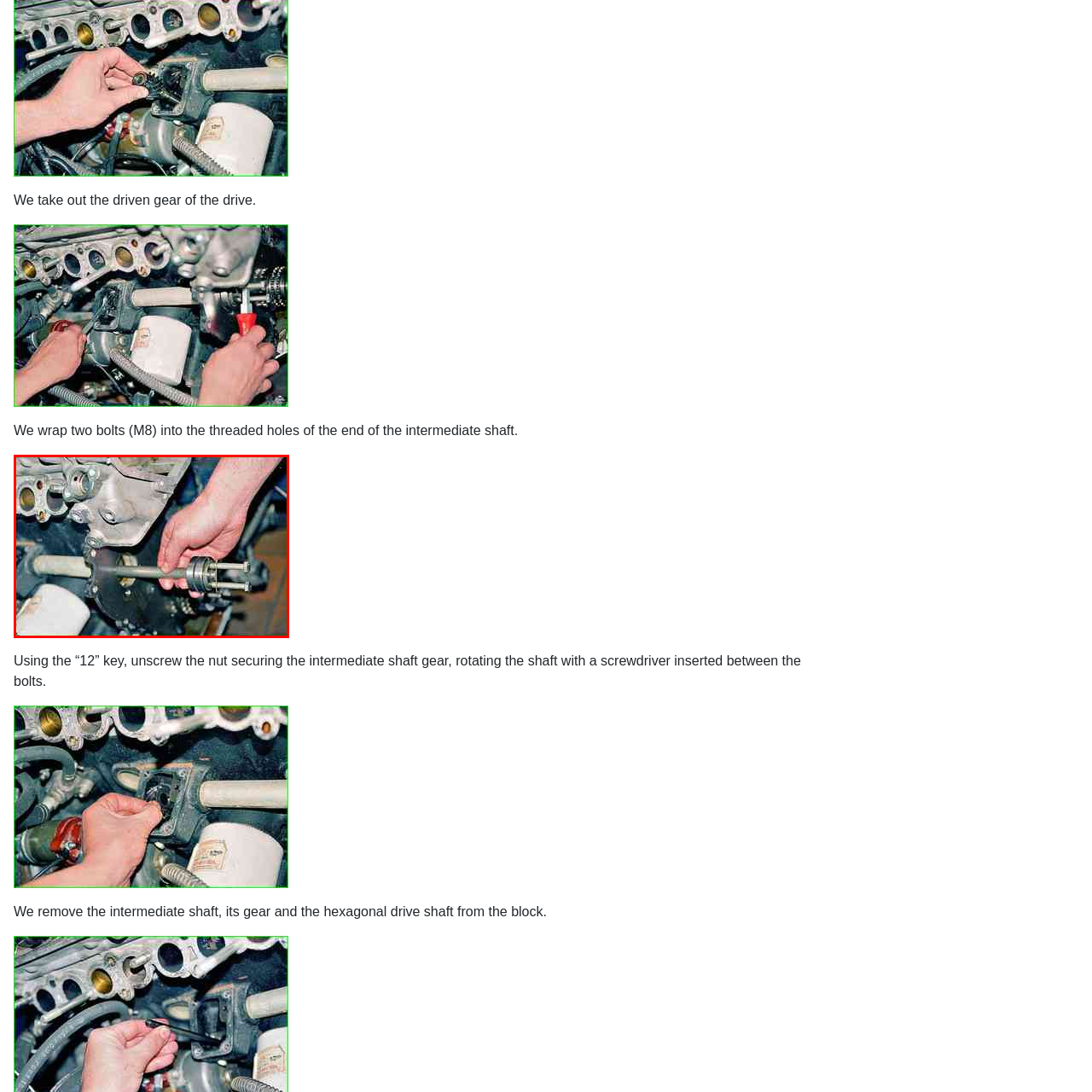What engine is the oil pump drive system for?
Analyze the image encased by the red bounding box and elaborate on your answer to the question.

The image depicts a close-up view of a mechanical procedure involving an oil pump drive system, specifically for the ZMZ-406 engine, which suggests that the oil pump drive system is for the ZMZ-406 engine.